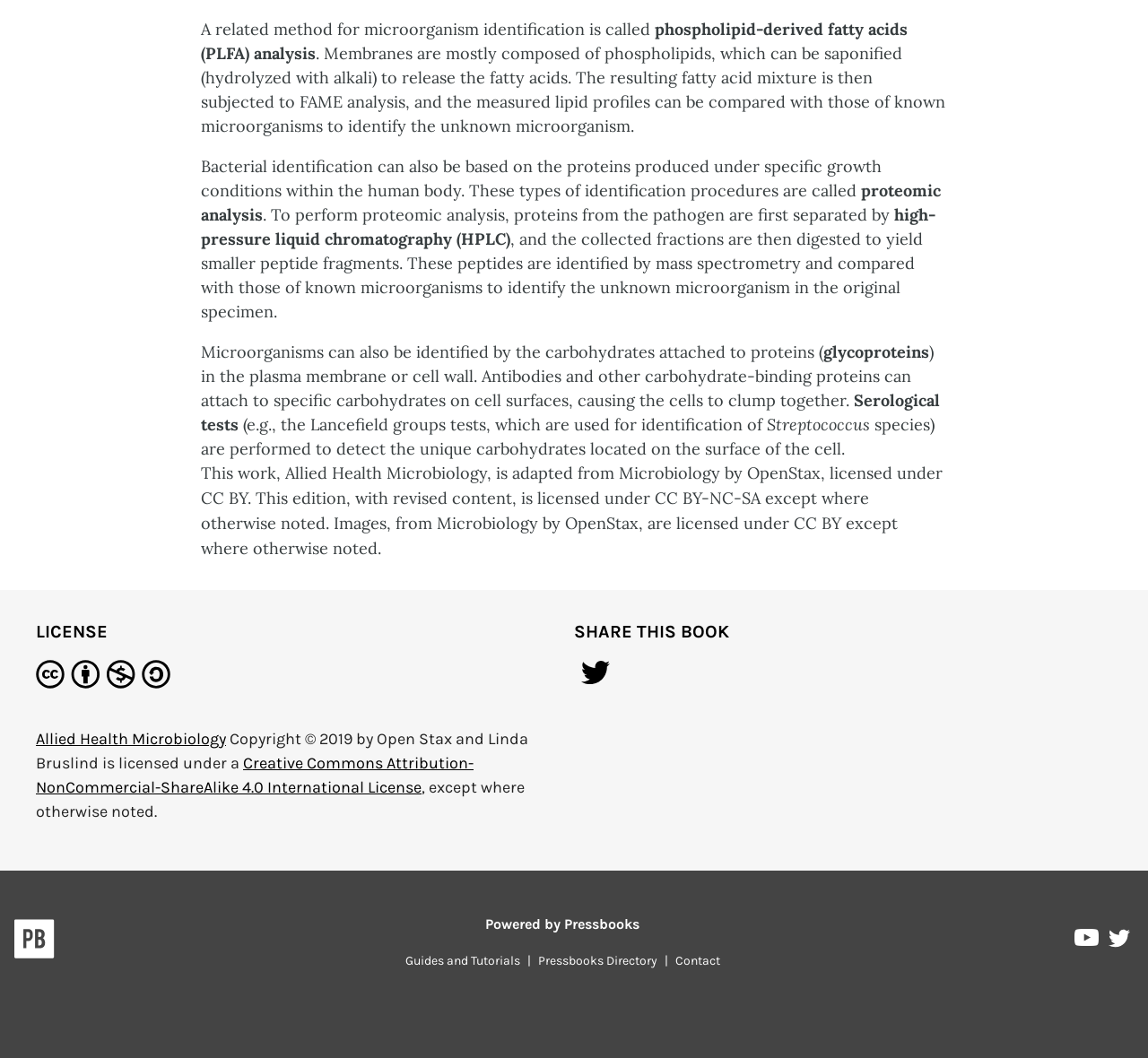Calculate the bounding box coordinates of the UI element given the description: "Pressbooks on YouTube".

[0.936, 0.878, 0.959, 0.904]